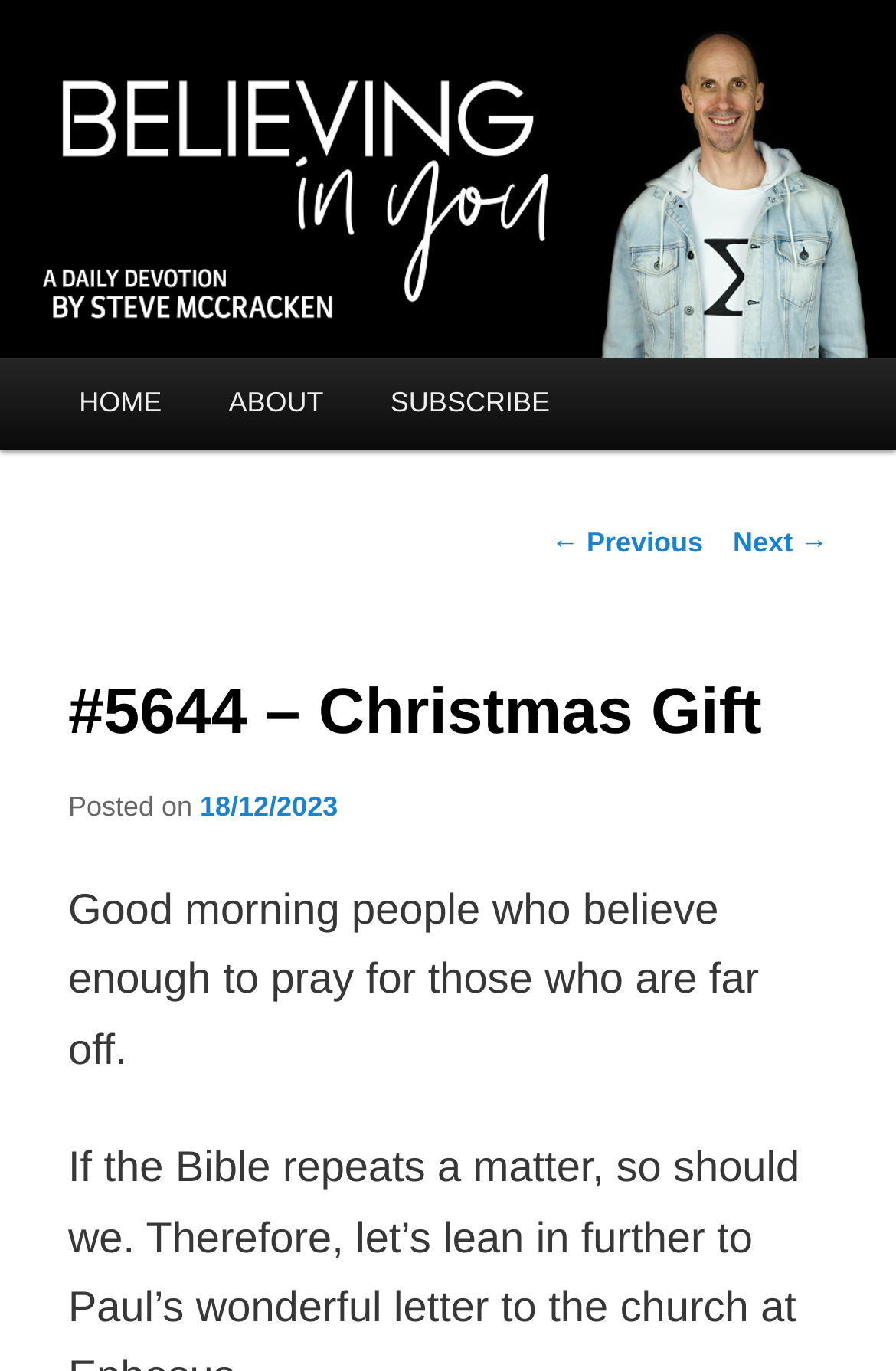Please determine the bounding box coordinates of the section I need to click to accomplish this instruction: "Click on the '18/12/2023' link".

[0.223, 0.577, 0.377, 0.6]